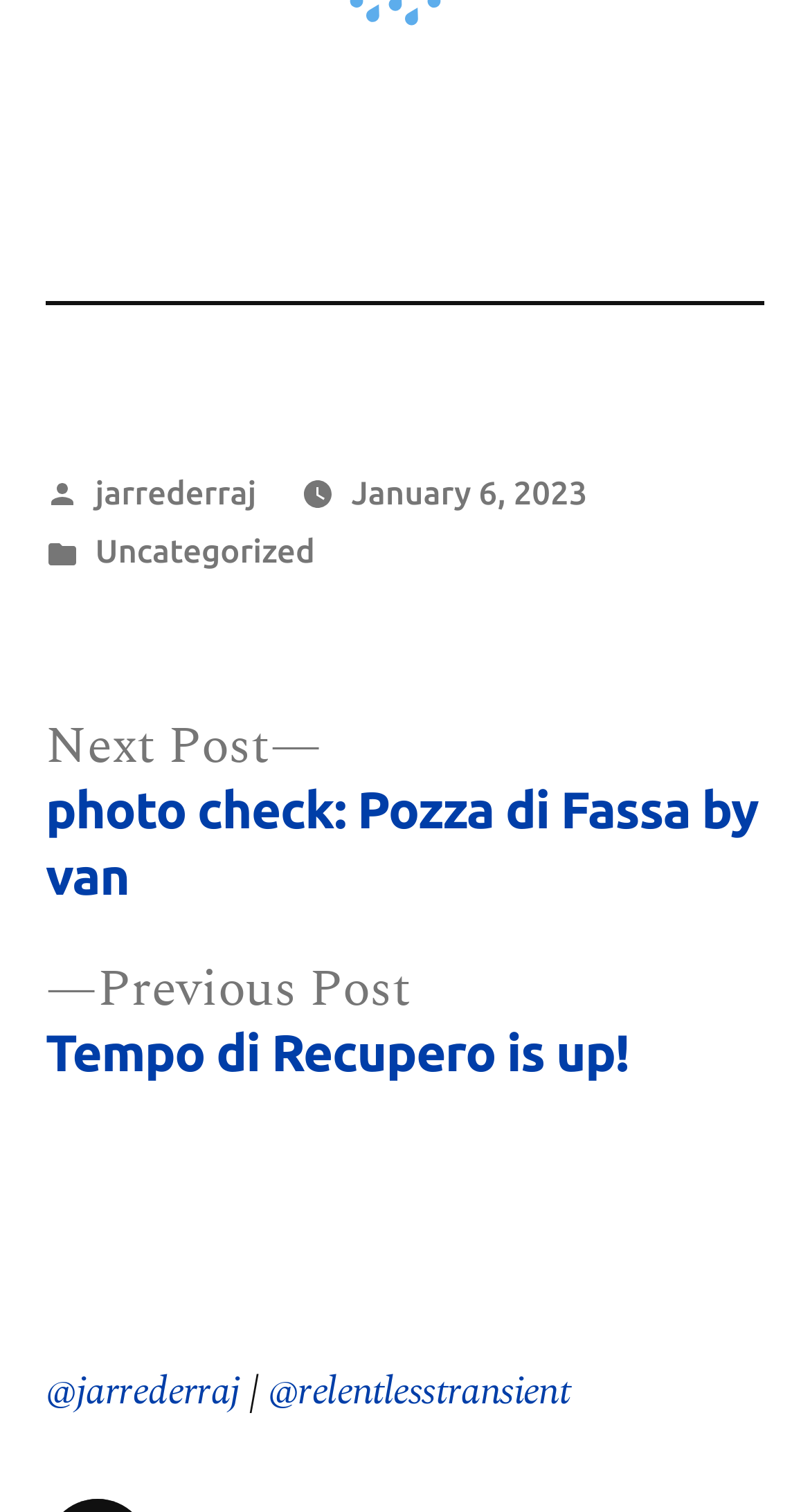What category is the article in?
Look at the image and respond with a single word or a short phrase.

Uncategorized